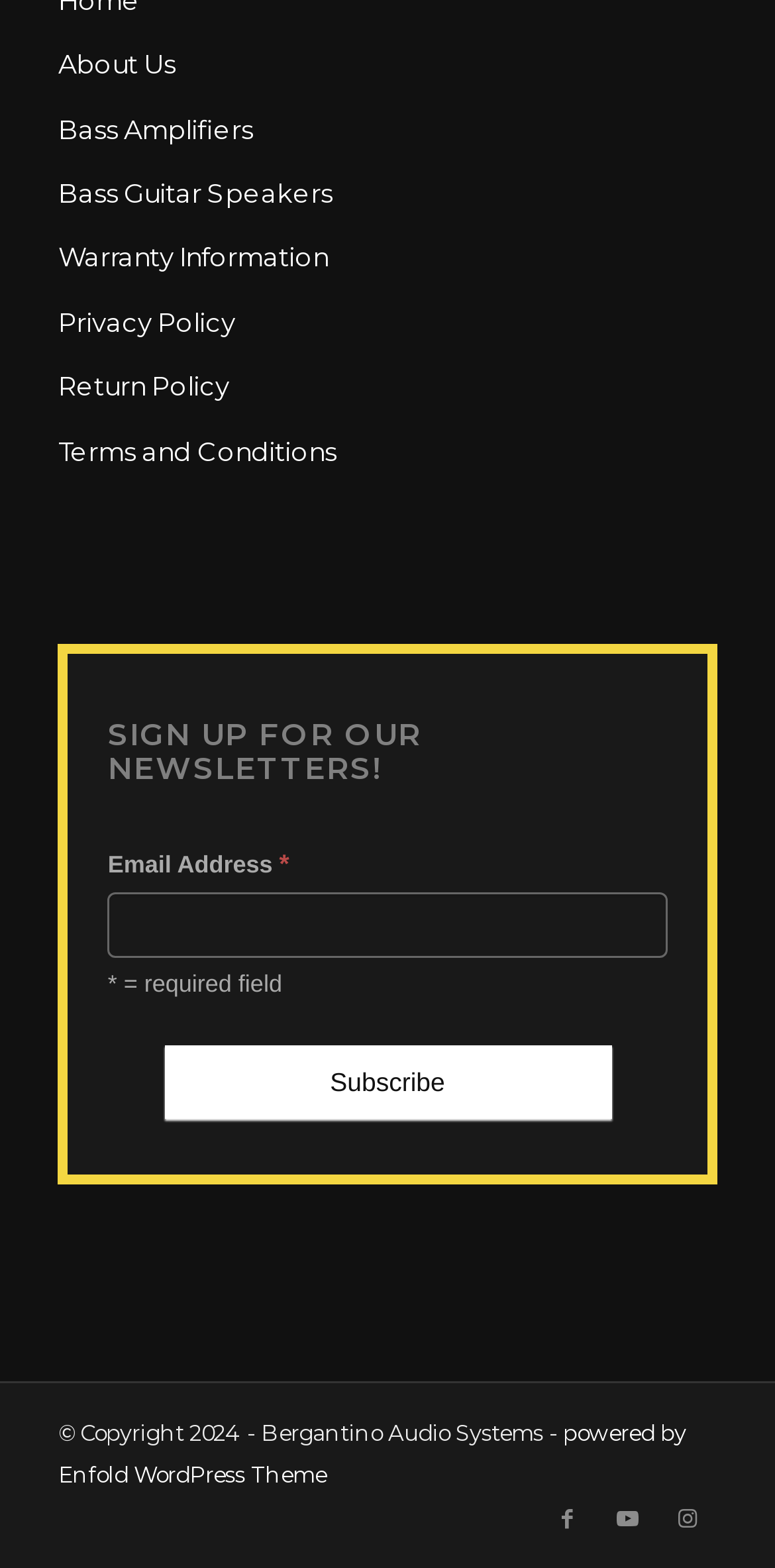Determine the bounding box coordinates of the region that needs to be clicked to achieve the task: "Subscribe to the newsletter".

[0.212, 0.667, 0.788, 0.714]